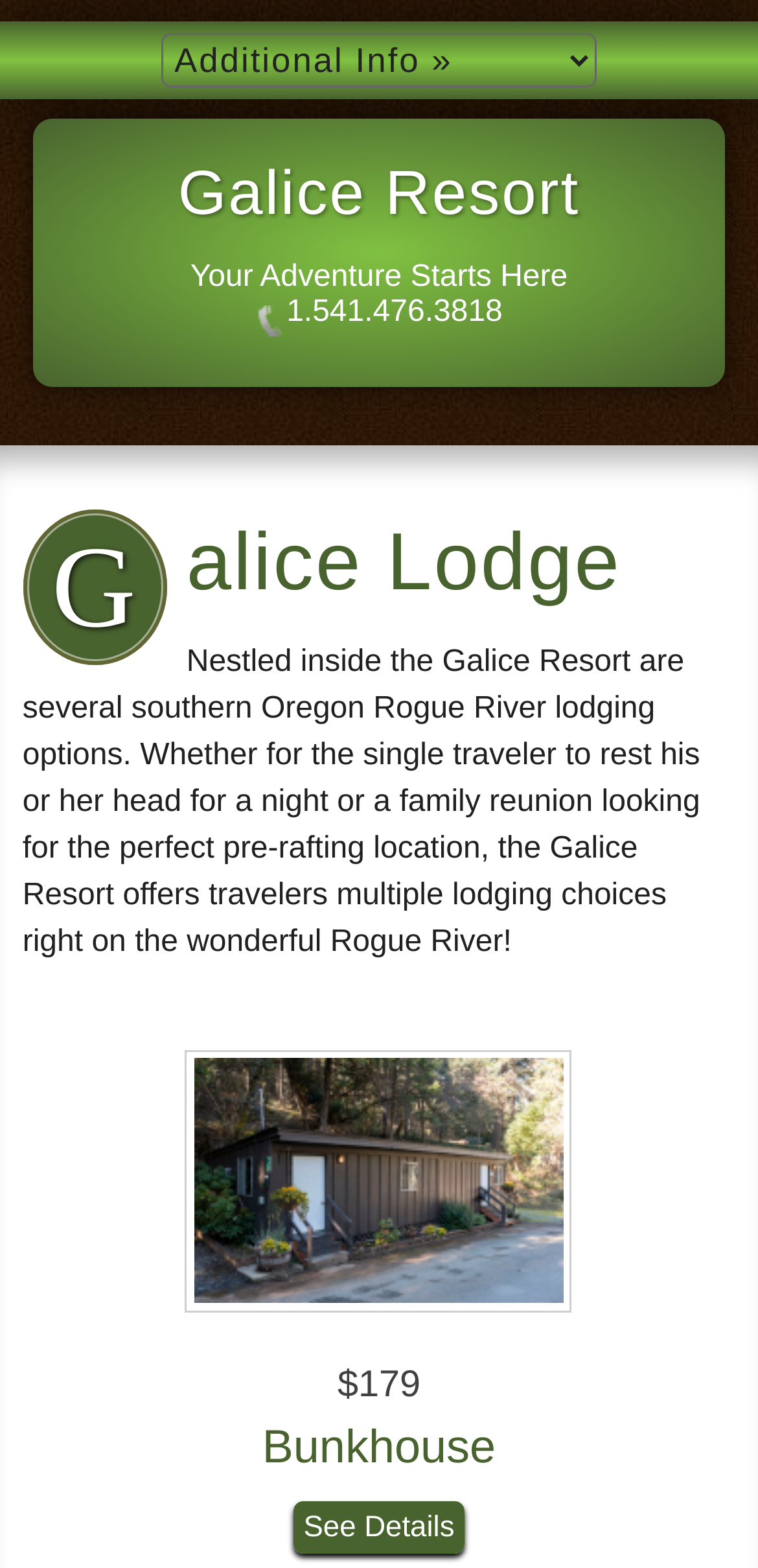What is the purpose of the Galice Resort?
Based on the visual details in the image, please answer the question thoroughly.

I found that the purpose of the Galice Resort is for lodging by reading the static text 'Nestled inside the Galice Resort are several southern Oregon Rogue River lodging options...' which implies that the resort provides lodging options for travelers.